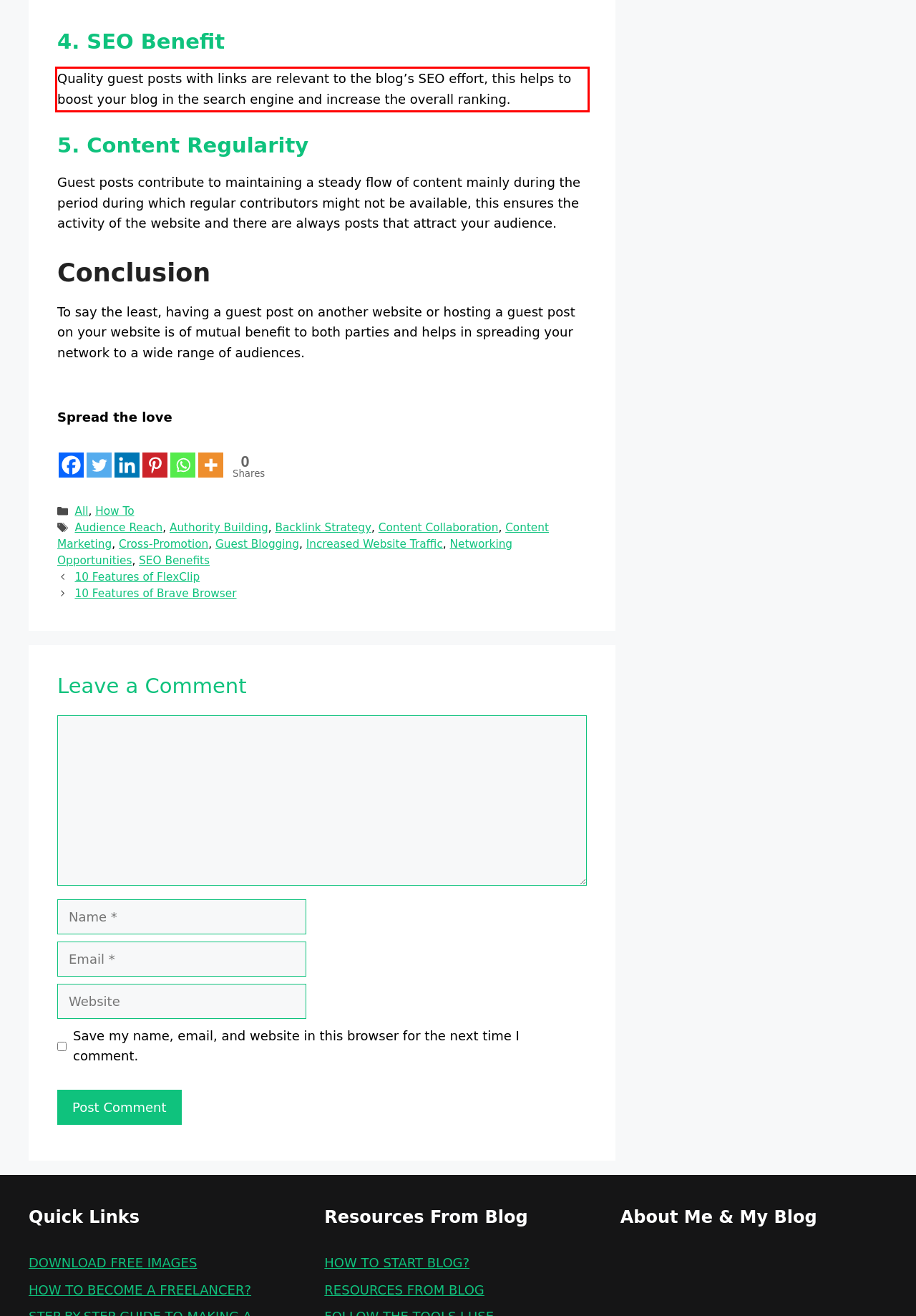Given a screenshot of a webpage containing a red bounding box, perform OCR on the text within this red bounding box and provide the text content.

Quality guest posts with links are relevant to the blog’s SEO effort, this helps to boost your blog in the search engine and increase the overall ranking.